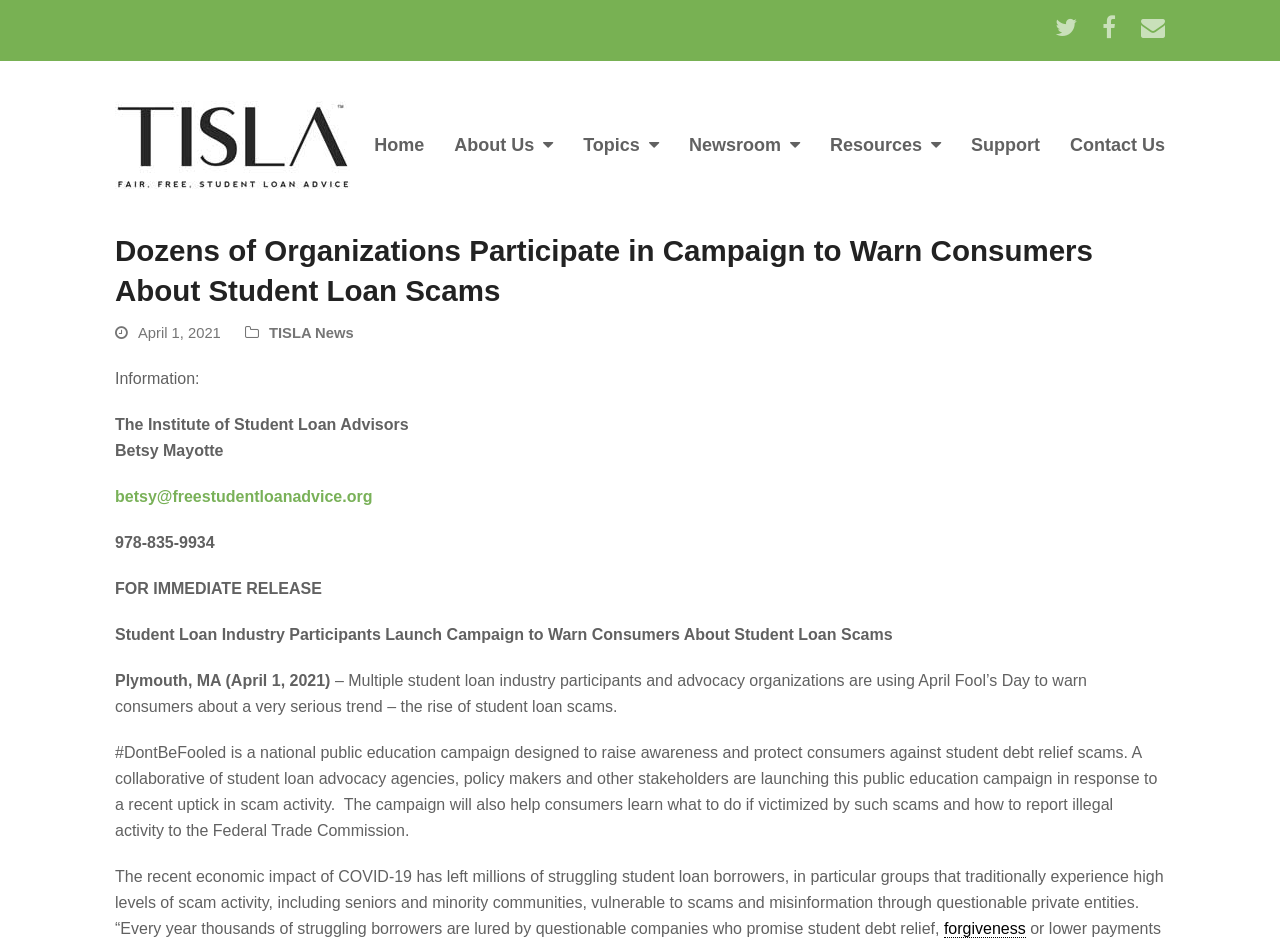Please identify the bounding box coordinates of the element on the webpage that should be clicked to follow this instruction: "Go to Newsroom". The bounding box coordinates should be given as four float numbers between 0 and 1, formatted as [left, top, right, bottom].

[0.526, 0.128, 0.637, 0.181]